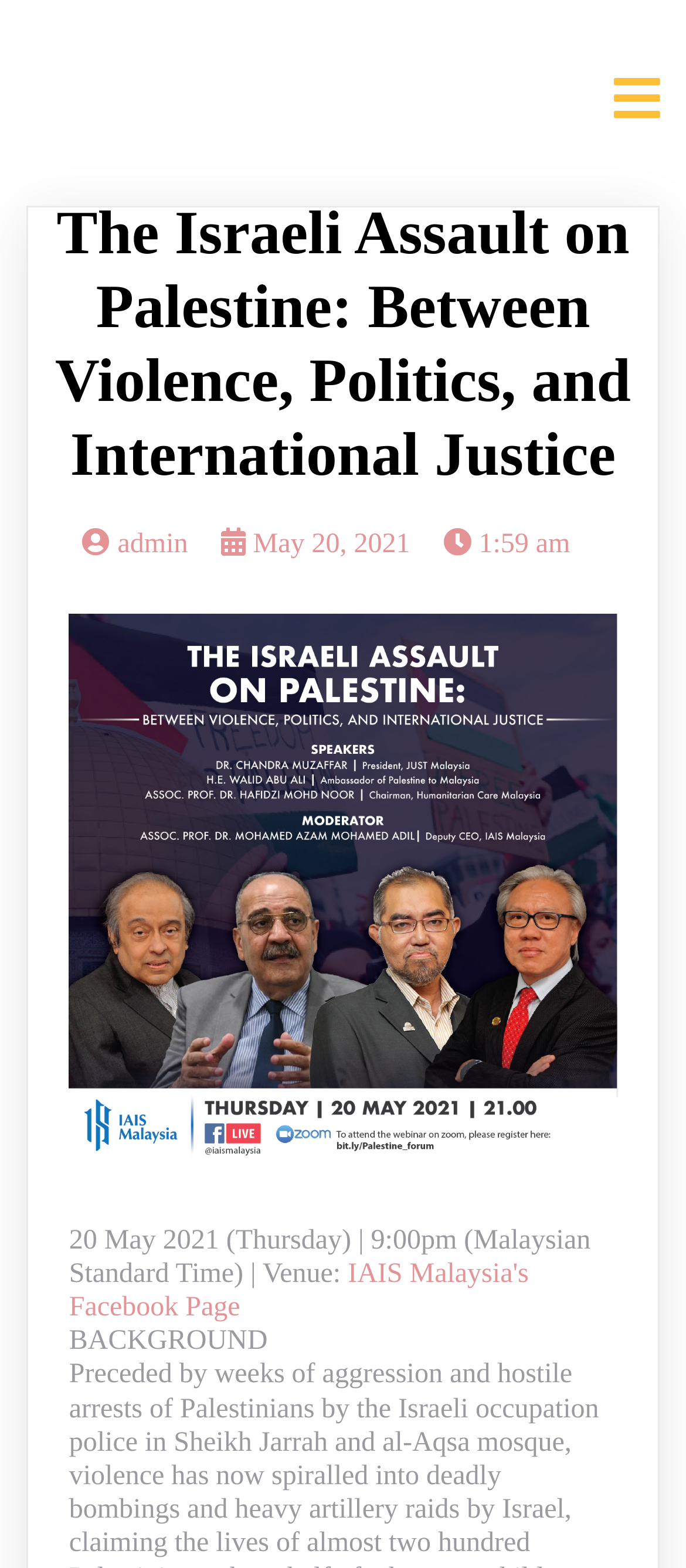Explain the webpage's layout and main content in detail.

The webpage appears to be an article or blog post titled "The Israeli Assault on Palestine: Between Violence, Politics, and International Justice" by Azam Adil. At the top left, there is a link to the author's profile, "AZAM ADIL". Below the title, there are three links in a row, displaying the admin icon, the date "May 20, 2021", and the time "1:59 am", respectively.

To the right of these links, there is a large image that takes up most of the width of the page. Below the image, there is a line of text indicating the event details, including the date "20 May 2021 (Thursday)" and the time "9:00pm (Malaysian Standard Time)". 

On the same line, there is a label "Venue:" followed by a link to "IAIS Malaysia's Facebook Page". Below this line, there is a heading titled "BACKGROUND", which likely introduces the main content of the article.